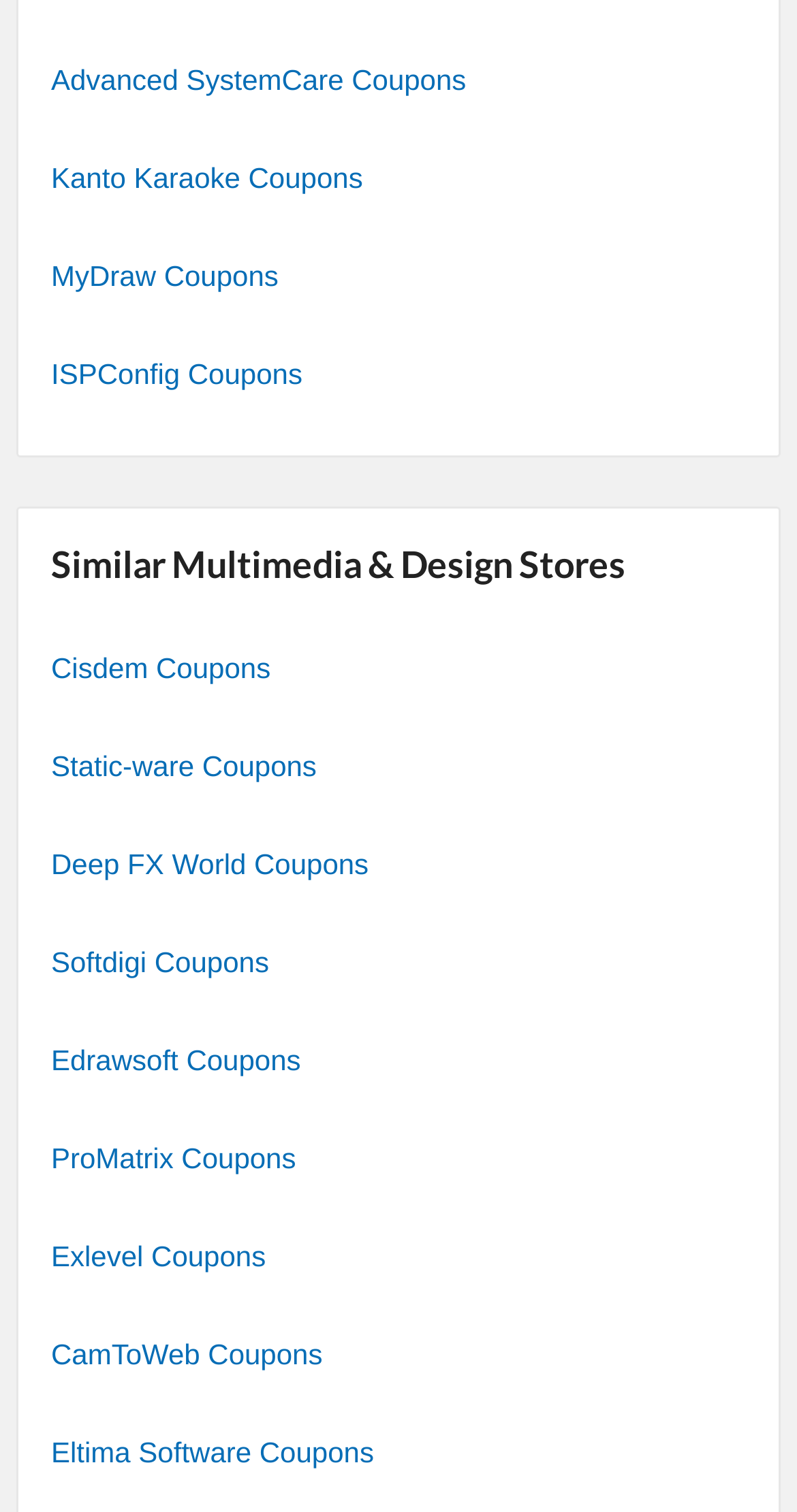Provide the bounding box coordinates of the UI element that matches the description: "Deep FX World Coupons".

[0.064, 0.539, 0.936, 0.604]